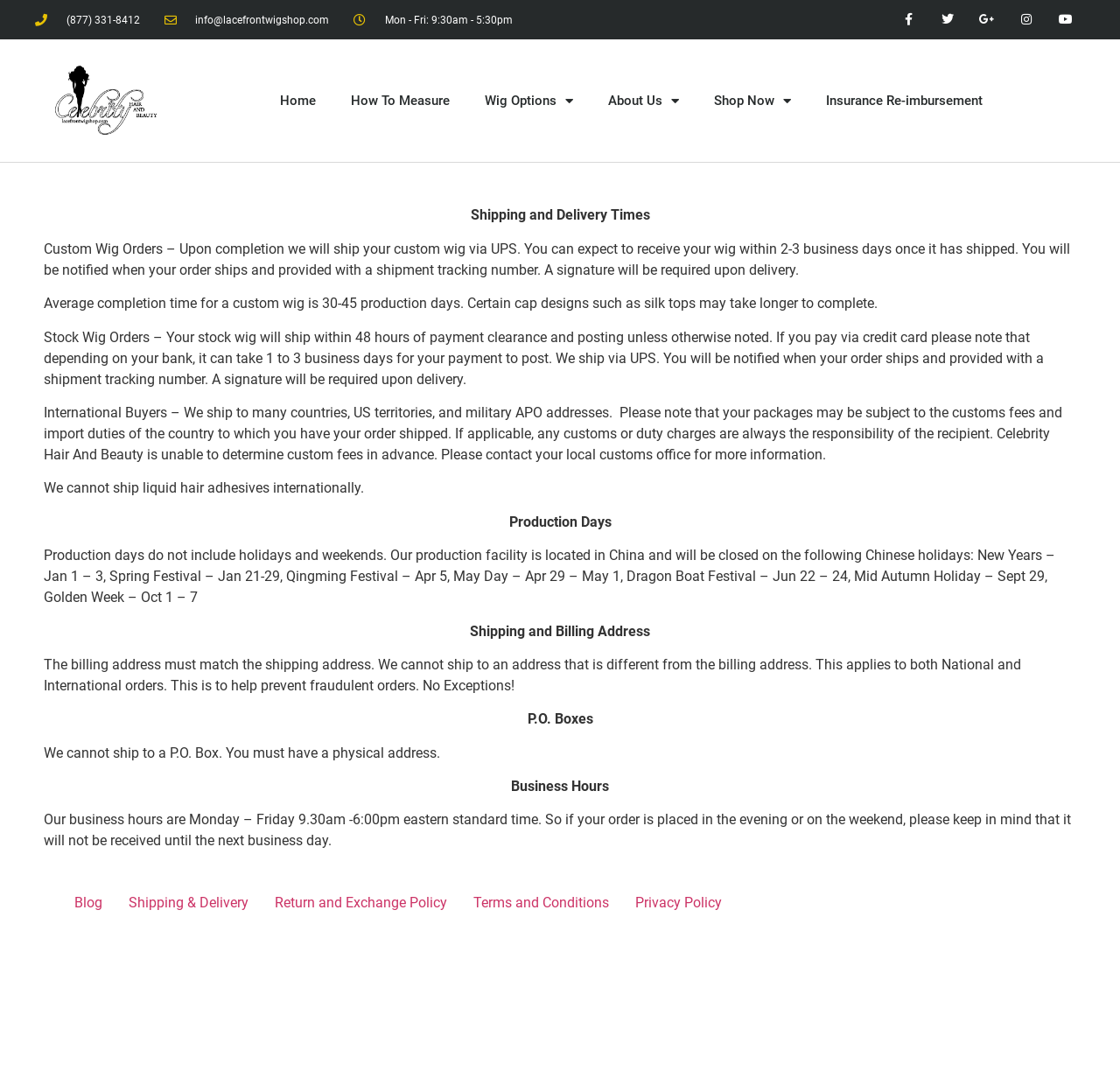Explain the webpage's layout and main content in detail.

This webpage is about the shipping information of Lace Front Wig Shop. At the top, there is a section with the shop's contact information, including a phone number, email address, and business hours. Below this section, there is a navigation menu with links to different parts of the website, such as Home, How To Measure, Wig Options, About Us, Shop Now, and Insurance Re-imbursement.

The main content of the page is divided into several sections. The first section is about shipping and delivery times, which explains the process and timeline for custom wig orders and stock wig orders. The second section is about international buyers, which discusses customs fees and import duties. The third section is about production days, which explains that production days do not include holidays and weekends and lists the Chinese holidays when the production facility is closed.

The next section is about shipping and billing address, which states that the billing address must match the shipping address to prevent fraudulent orders. Below this, there is a section about P.O. Boxes, which explains that the shop cannot ship to a P.O. Box and requires a physical address. The final section is about business hours, which lists the shop's operating hours.

At the bottom of the page, there is a footer section with links to other important pages, such as Blog, Shipping & Delivery, Return and Exchange Policy, Terms and Conditions, and Privacy Policy.